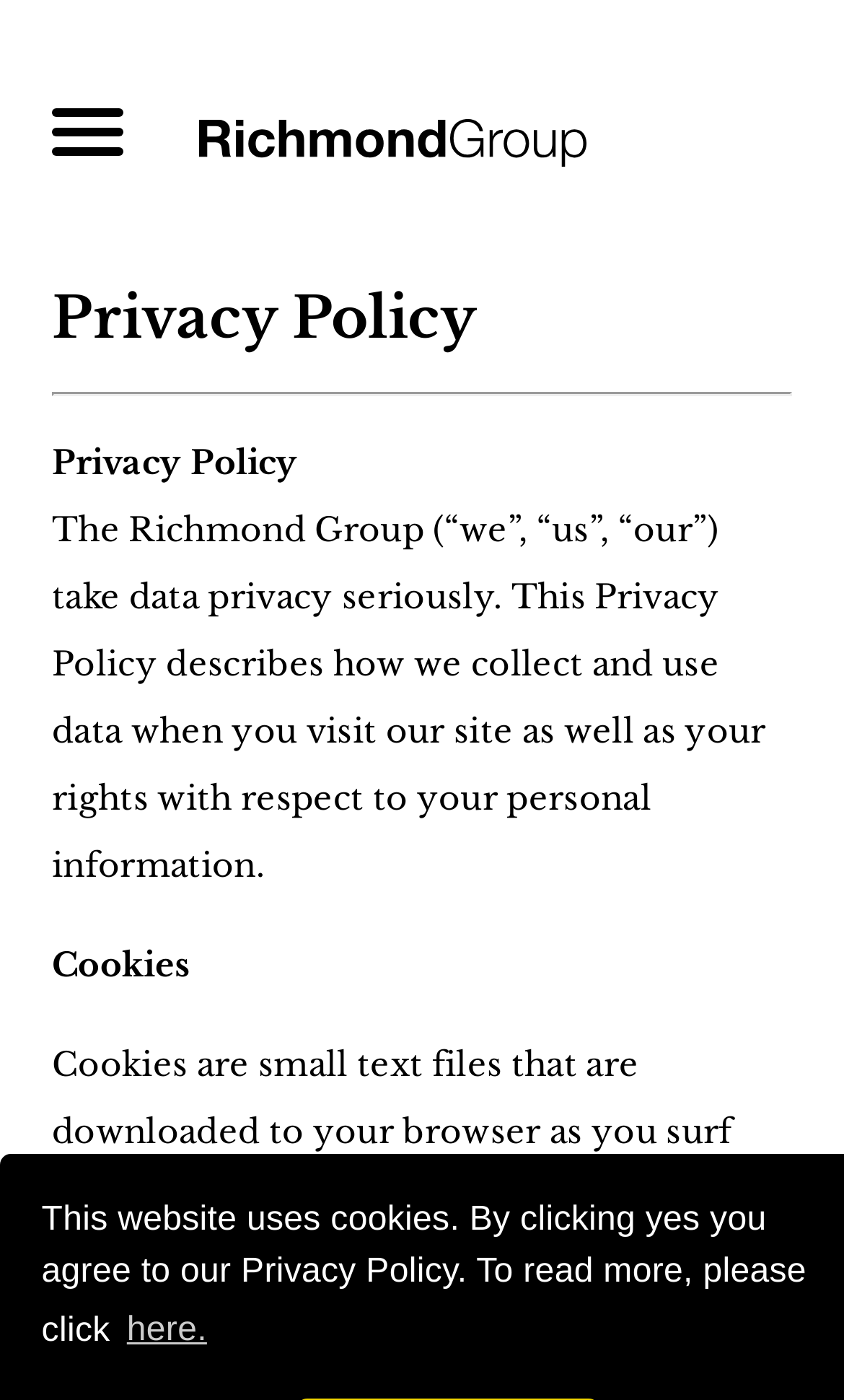Using the elements shown in the image, answer the question comprehensively: What is the purpose of the 'learn more about cookies' button?

The 'learn more about cookies' button is likely intended to provide visitors with additional information about how cookies are used on the website, and how they relate to the Privacy Policy.